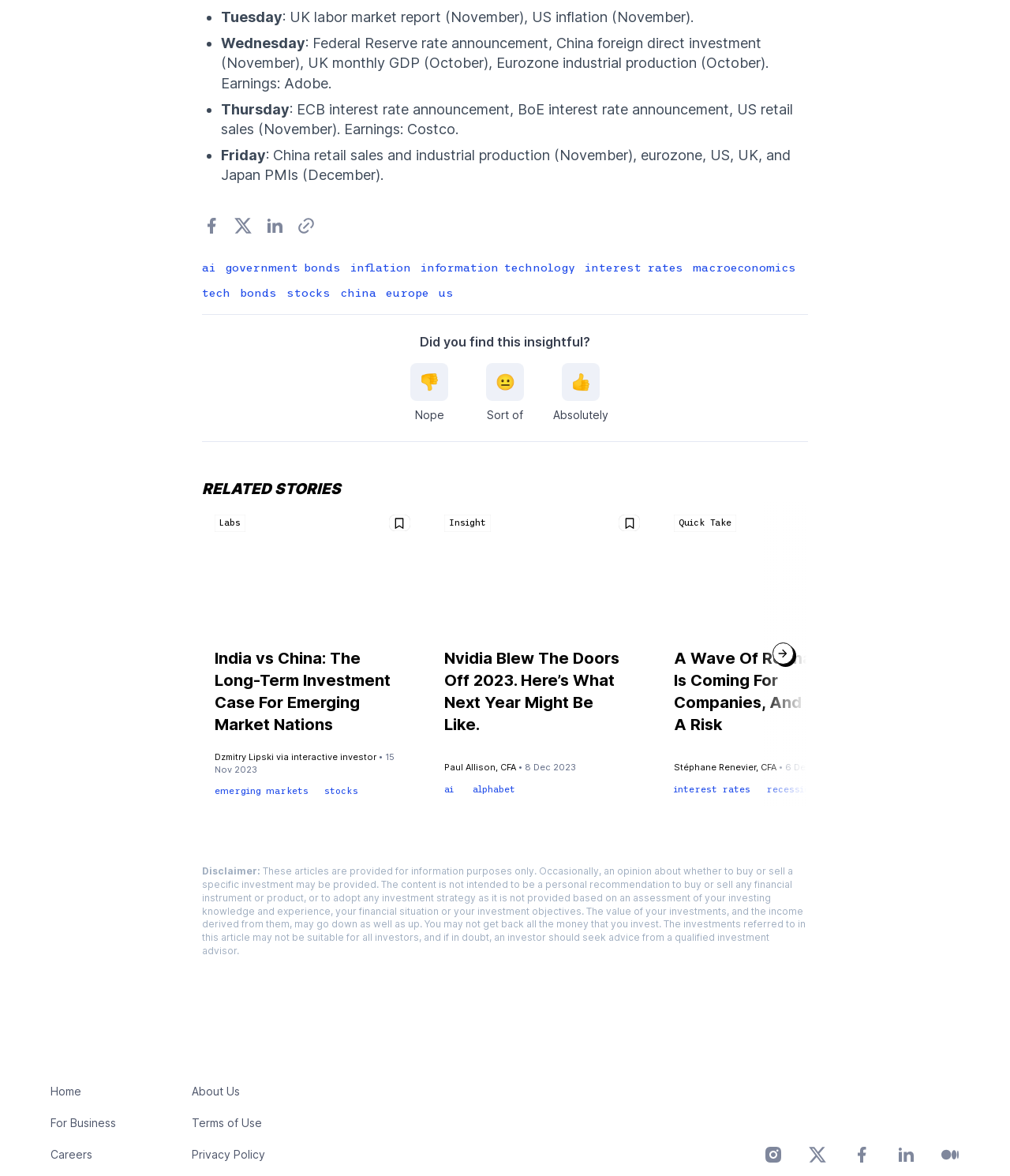Identify the bounding box for the described UI element. Provide the coordinates in (top-left x, top-left y, bottom-right x, bottom-right y) format with values ranging from 0 to 1: Dzmitry Lipski via interactive investor

[0.212, 0.639, 0.373, 0.649]